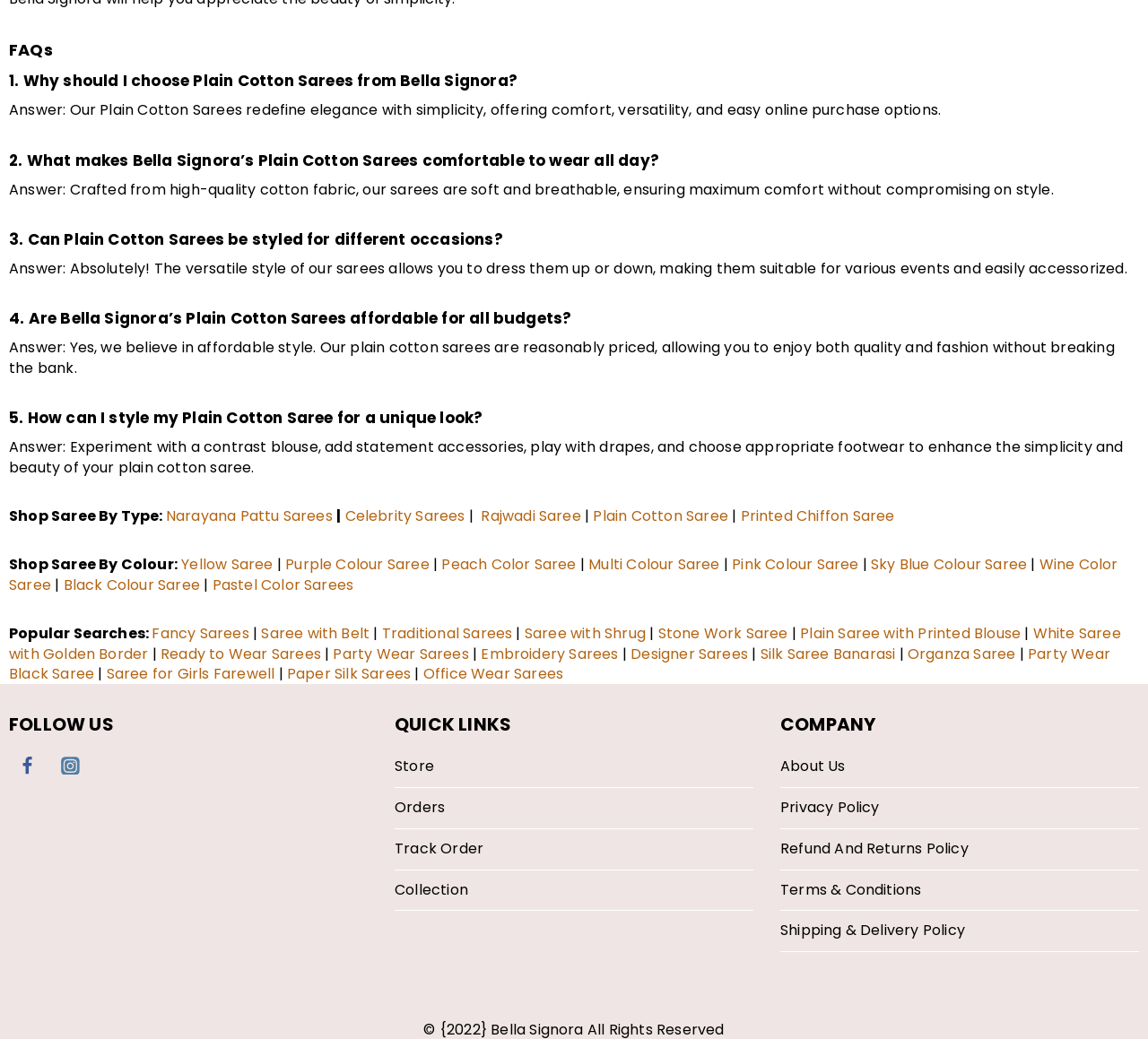Provide the bounding box coordinates of the section that needs to be clicked to accomplish the following instruction: "Read the answer to 'Why should I choose Plain Cotton Sarees from Bella Signora?'."

[0.008, 0.096, 0.82, 0.116]